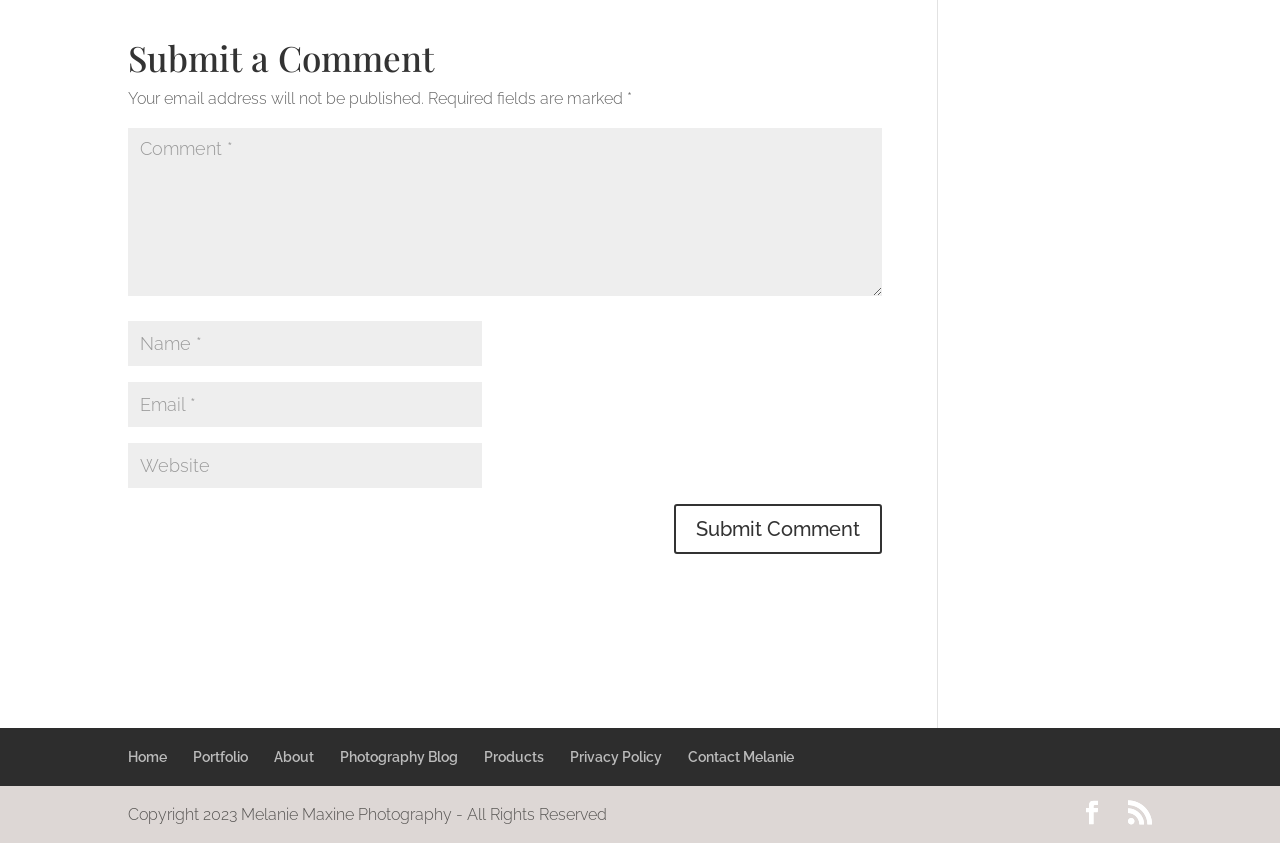Reply to the question with a single word or phrase:
What is the required information to submit a comment?

Name, email, and comment